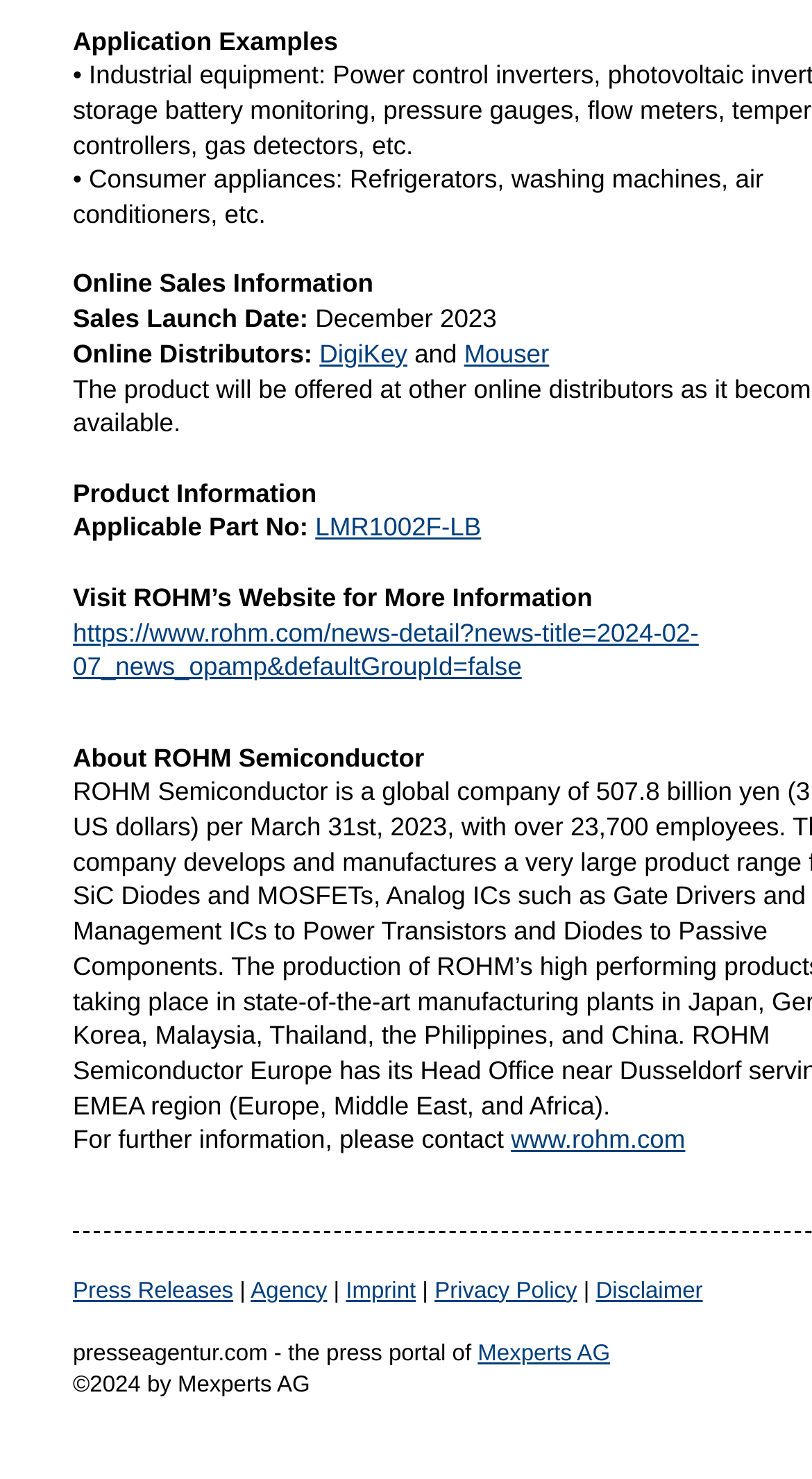Use the details in the image to answer the question thoroughly: 
What is the applicable part number of the product?

I found the applicable part number by looking at the 'Product Information' section, where it says 'Applicable Part No:' followed by the part number 'LMR1002F-LB'.